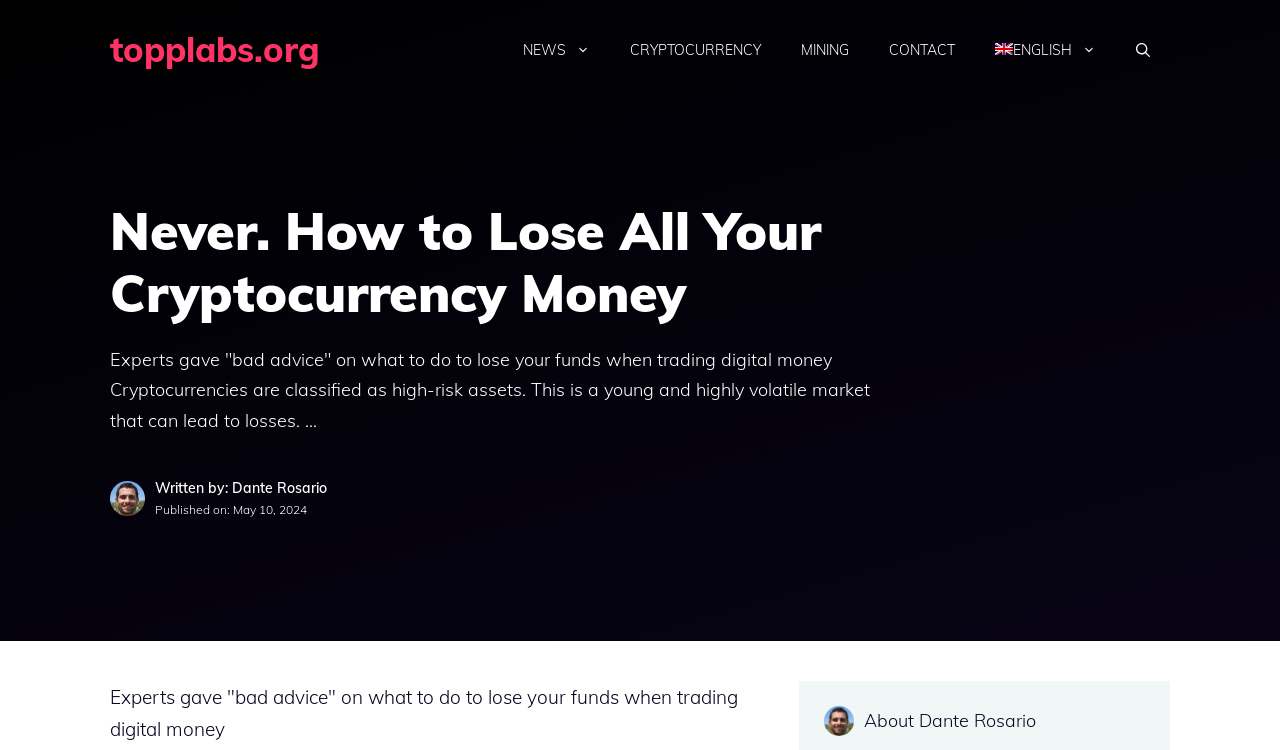Carefully examine the image and provide an in-depth answer to the question: When was the article published?

The publication date is mentioned in the article, specifically in the 'Published on:' section, which states 'May 10, 2024'.